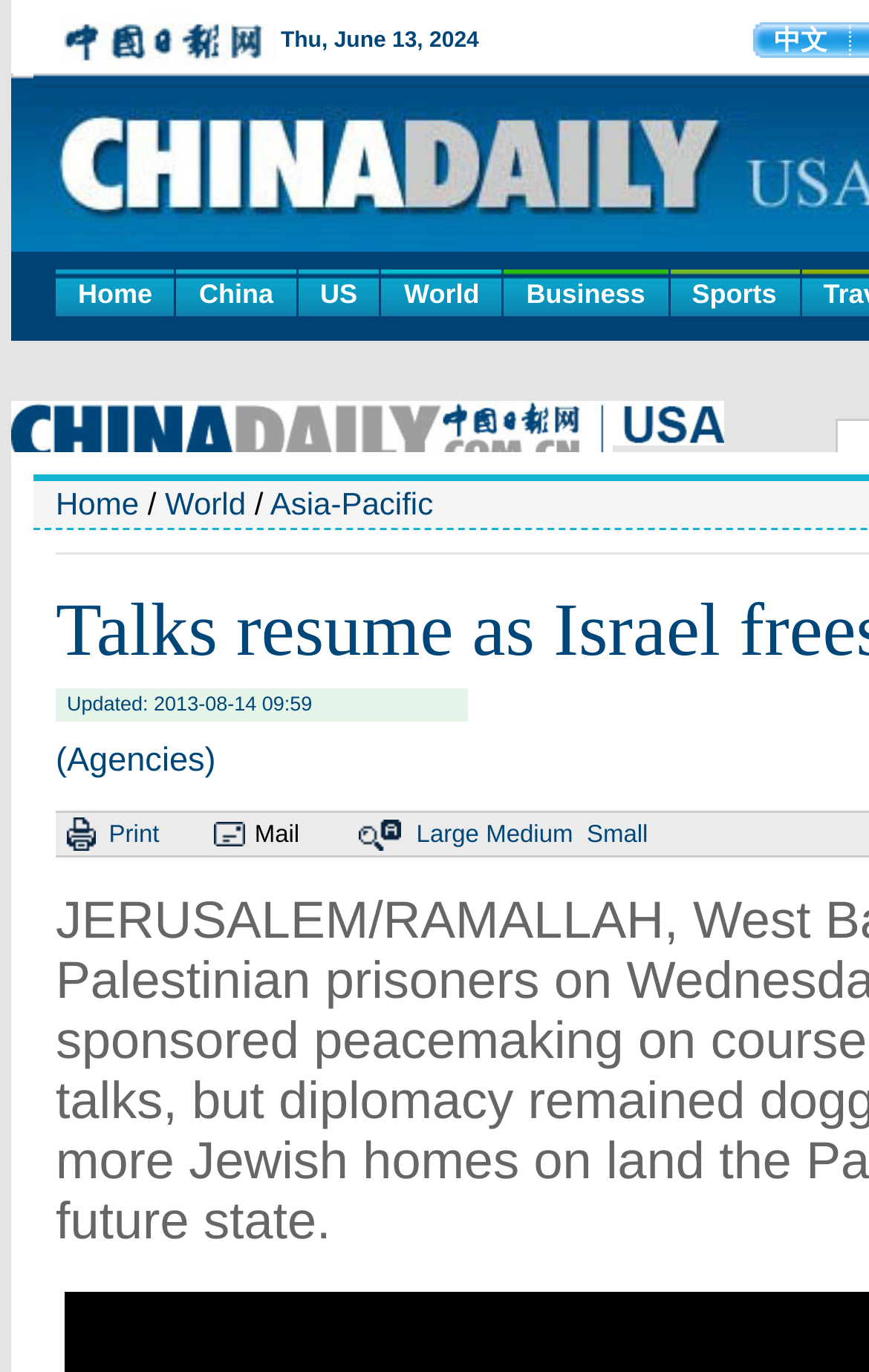Could you find the bounding box coordinates of the clickable area to complete this instruction: "print the article"?

[0.125, 0.598, 0.183, 0.618]